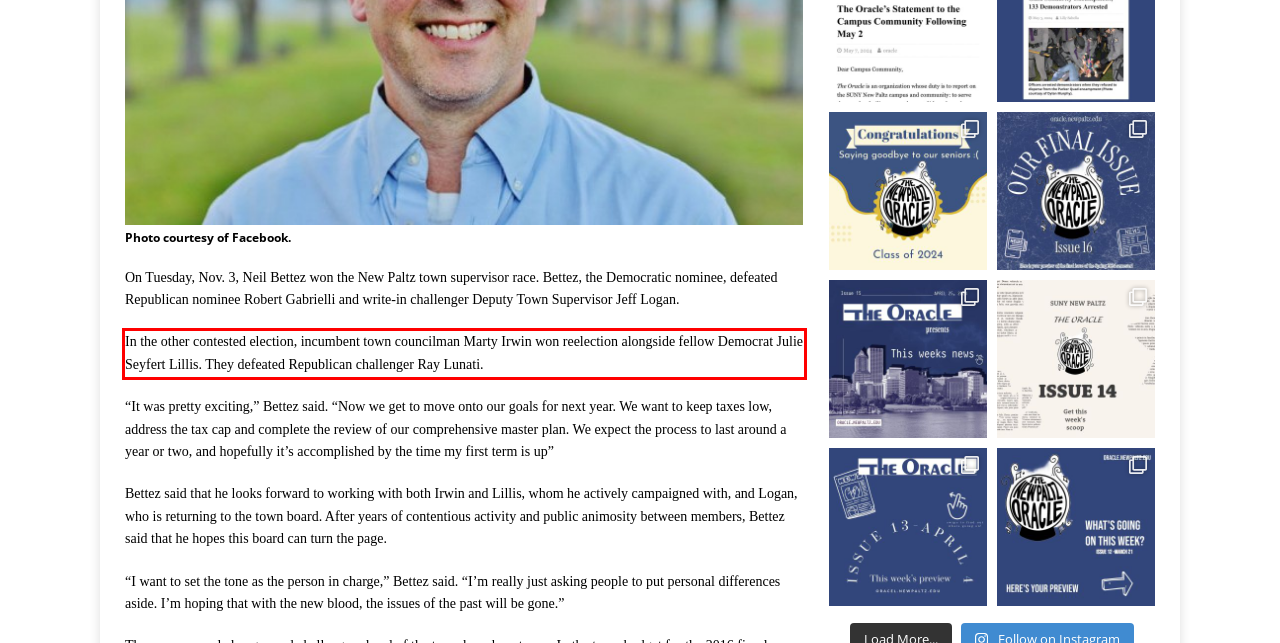Given the screenshot of a webpage, identify the red rectangle bounding box and recognize the text content inside it, generating the extracted text.

In the other contested election, incumbent town councilman Marty Irwin won reelection alongside fellow Democrat Julie Seyfert Lillis. They defeated Republican challenger Ray Lunati.